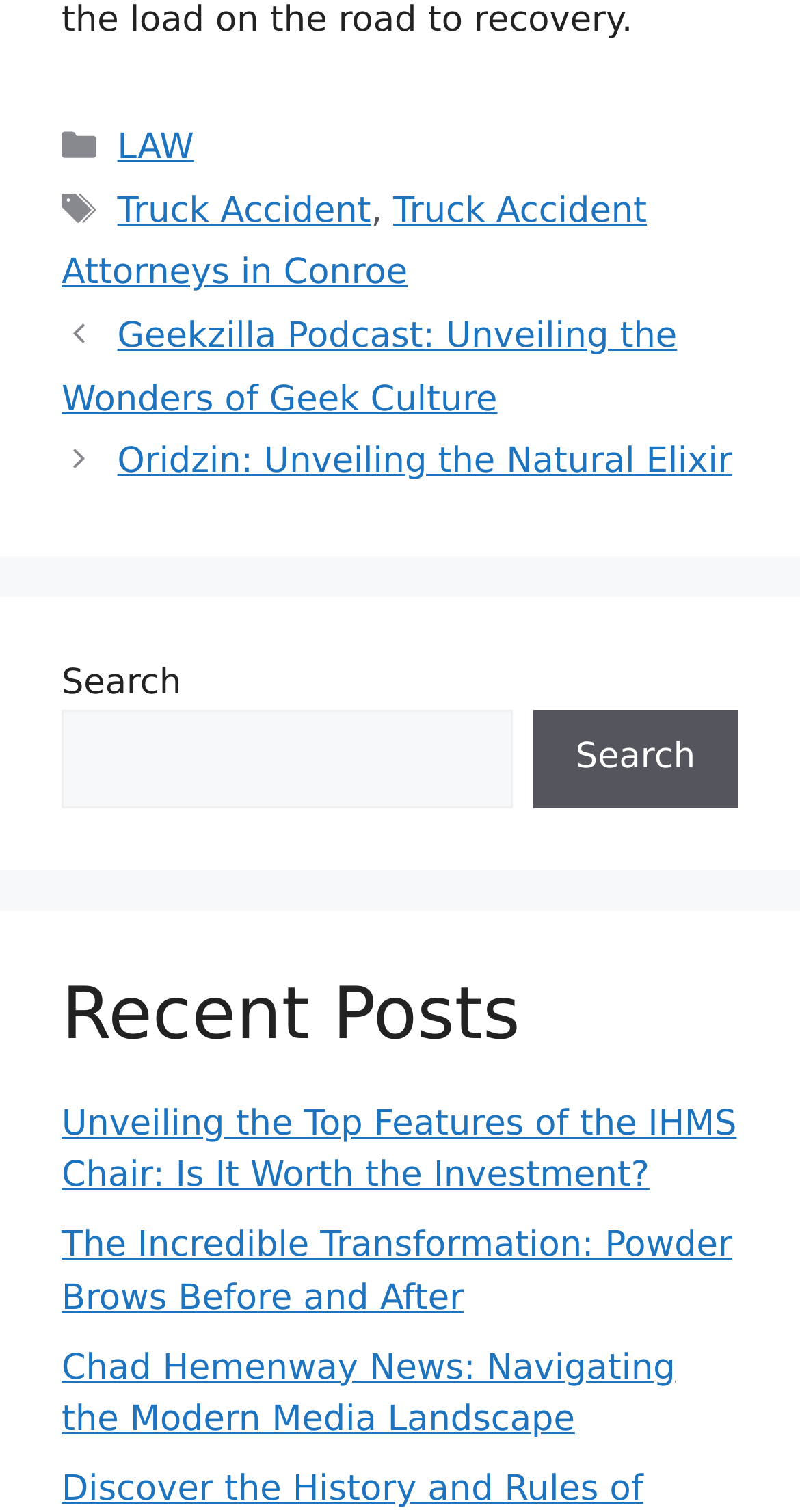What is the purpose of the section with the search box?
Based on the screenshot, give a detailed explanation to answer the question.

The section with the search box is labeled as 'Search' by the StaticText 'Search', and it contains a searchbox and a button, indicating that its purpose is to allow users to search for content on the website.